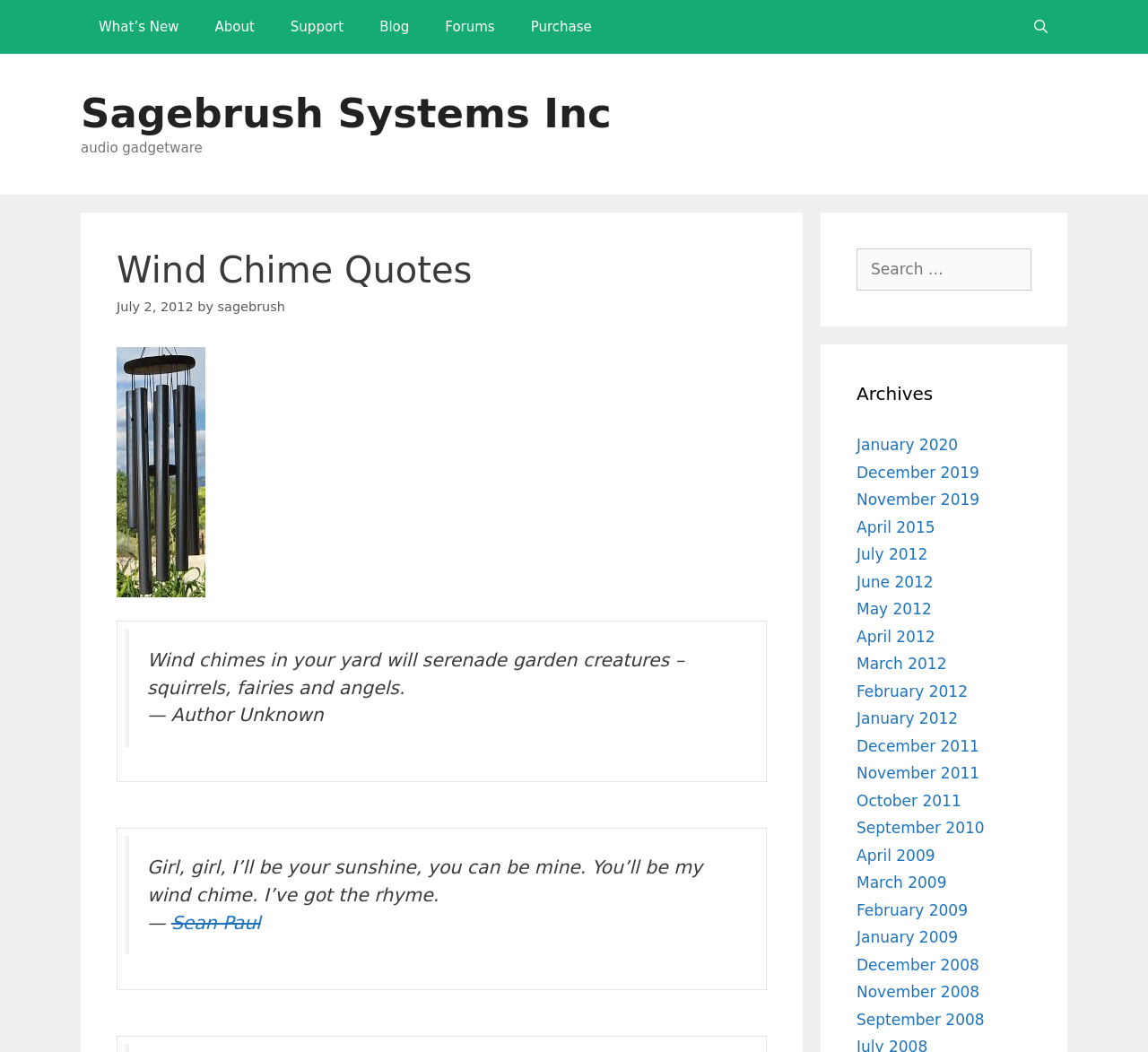What is the author of the second quote?
Using the visual information, reply with a single word or short phrase.

Sean Paul